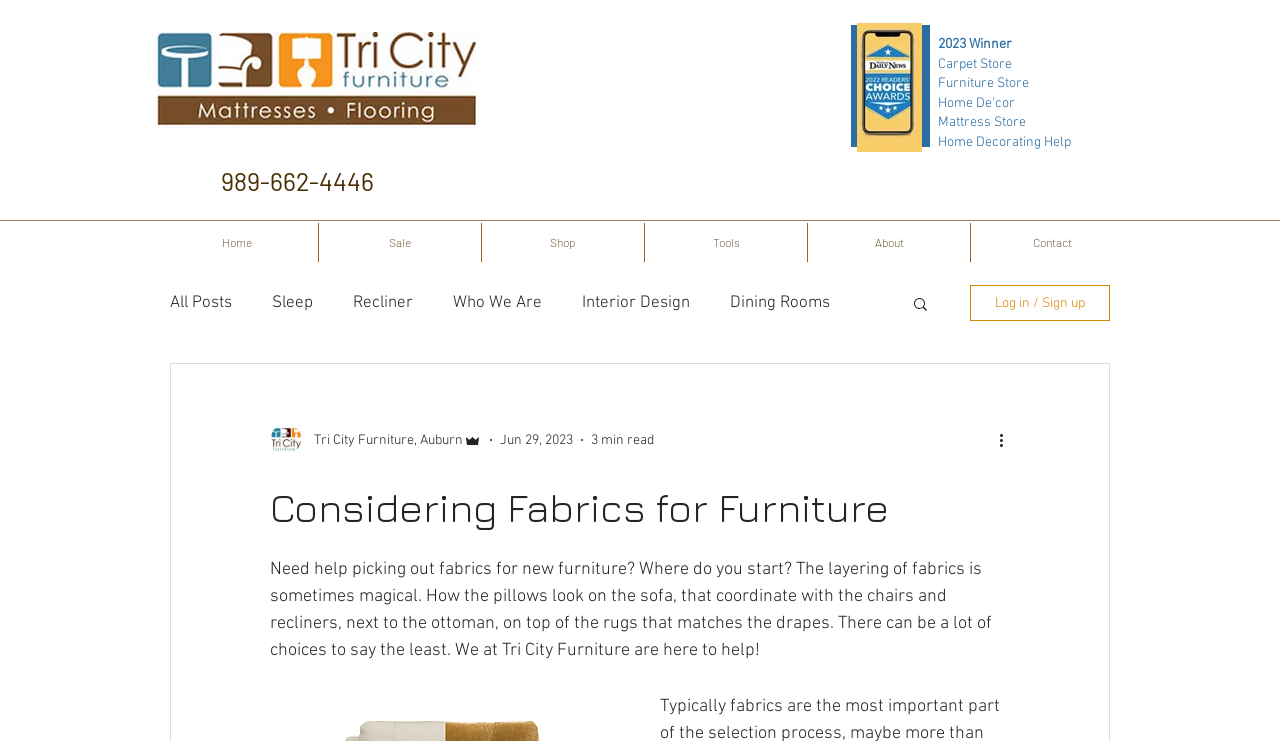What type of store is Tri City Furniture?
Using the information from the image, answer the question thoroughly.

I determined the type of store by examining the static text elements at the top of the webpage, which include 'Carpet Store', 'Furniture Store', 'Mattress Store', and 'Home Decorating Help'. This suggests that Tri City Furniture is a furniture store that also offers other related services.